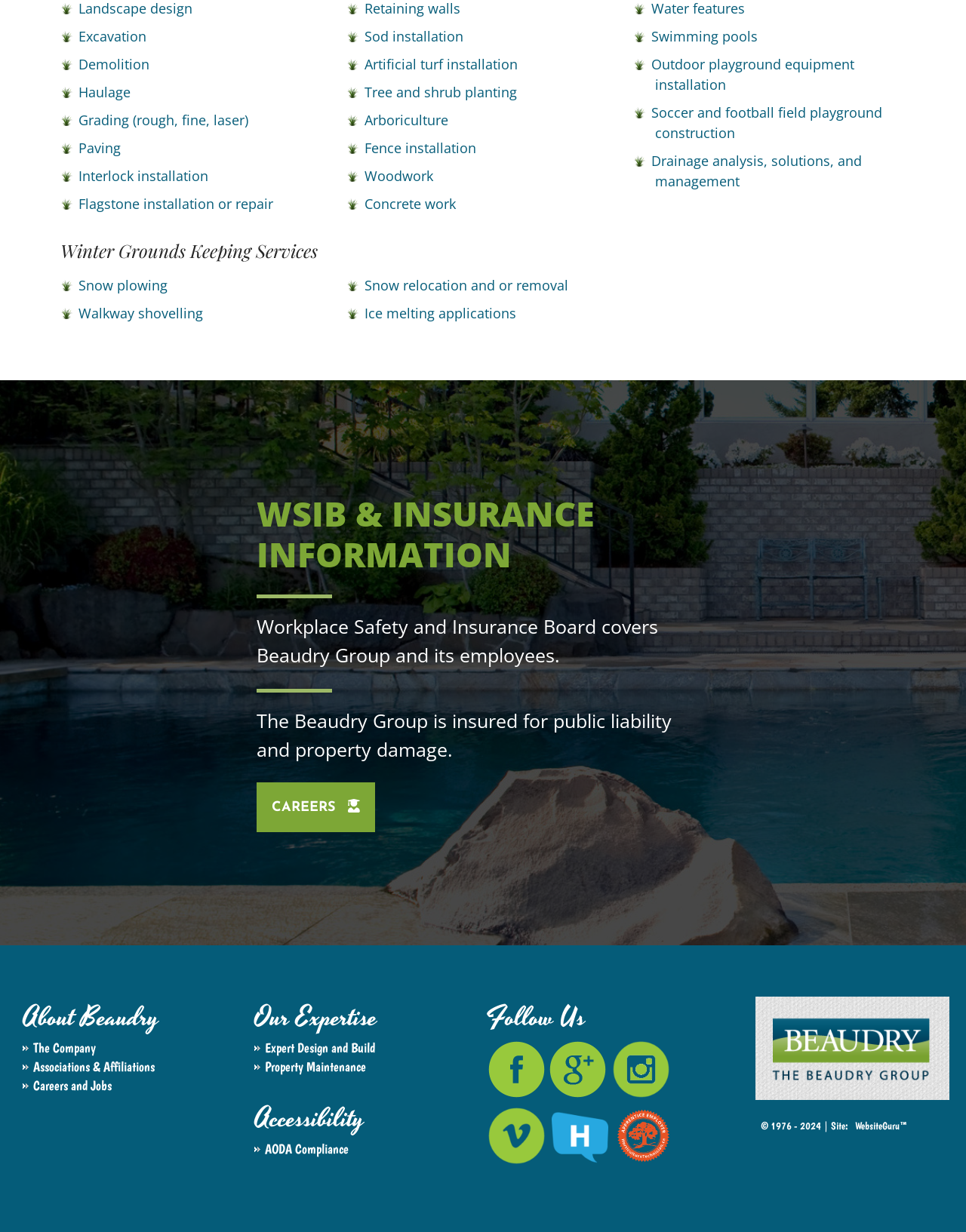Please respond to the question using a single word or phrase:
What is the company's expertise in?

Expert Design and Build, Property Maintenance